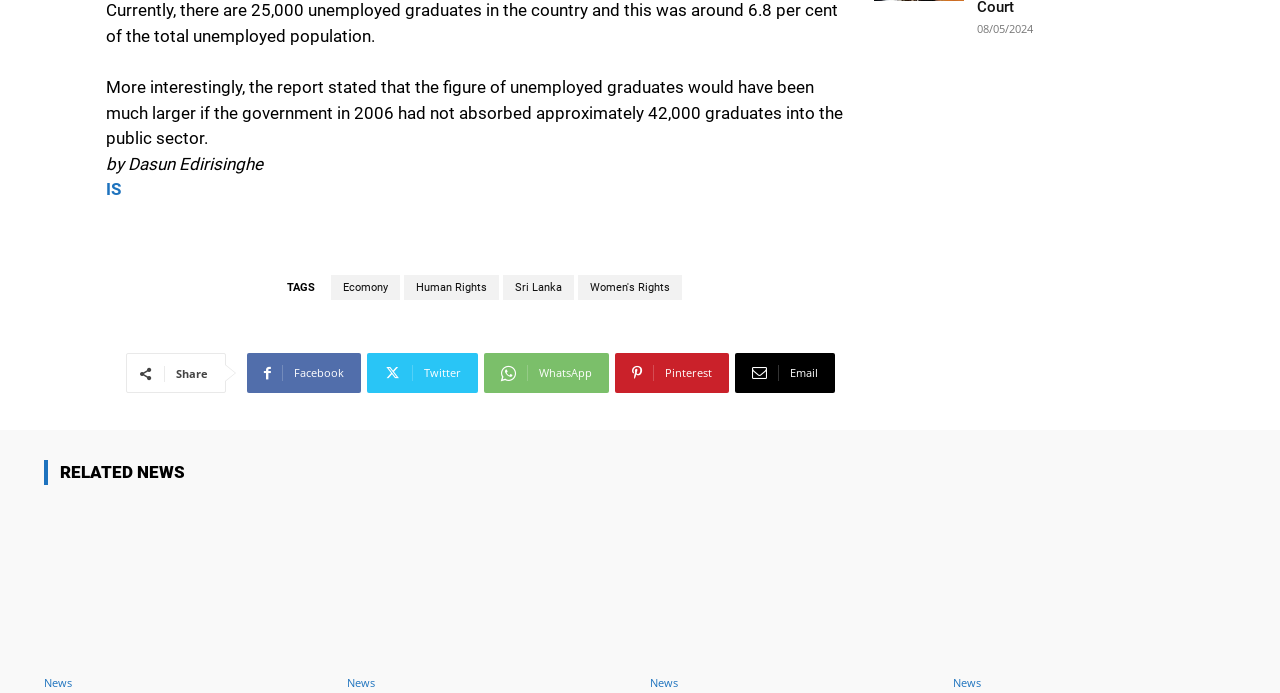Please mark the bounding box coordinates of the area that should be clicked to carry out the instruction: "View related news about Ranil Rajapaksa".

[0.034, 0.726, 0.255, 0.959]